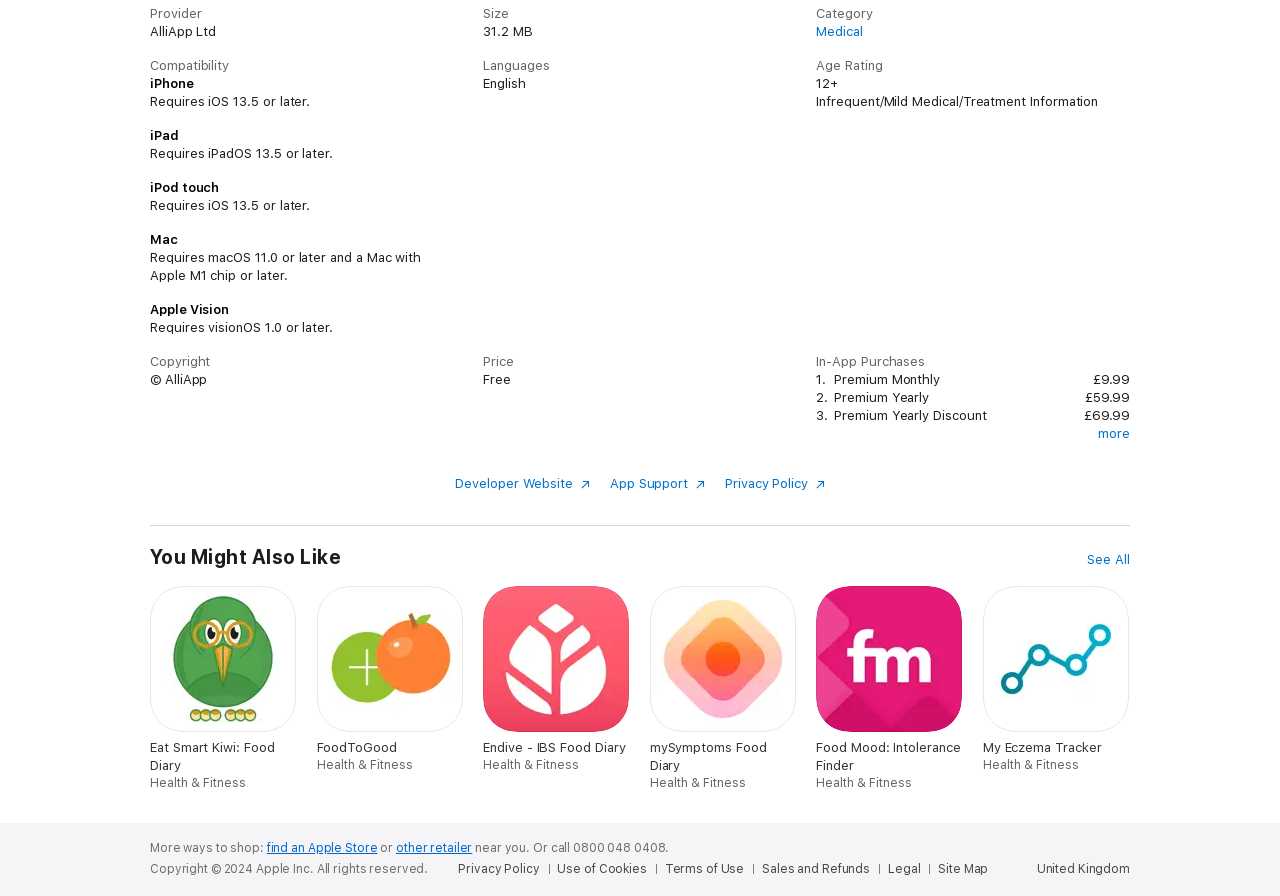Find and indicate the bounding box coordinates of the region you should select to follow the given instruction: "View the premium yearly discount".

[0.652, 0.455, 0.771, 0.472]